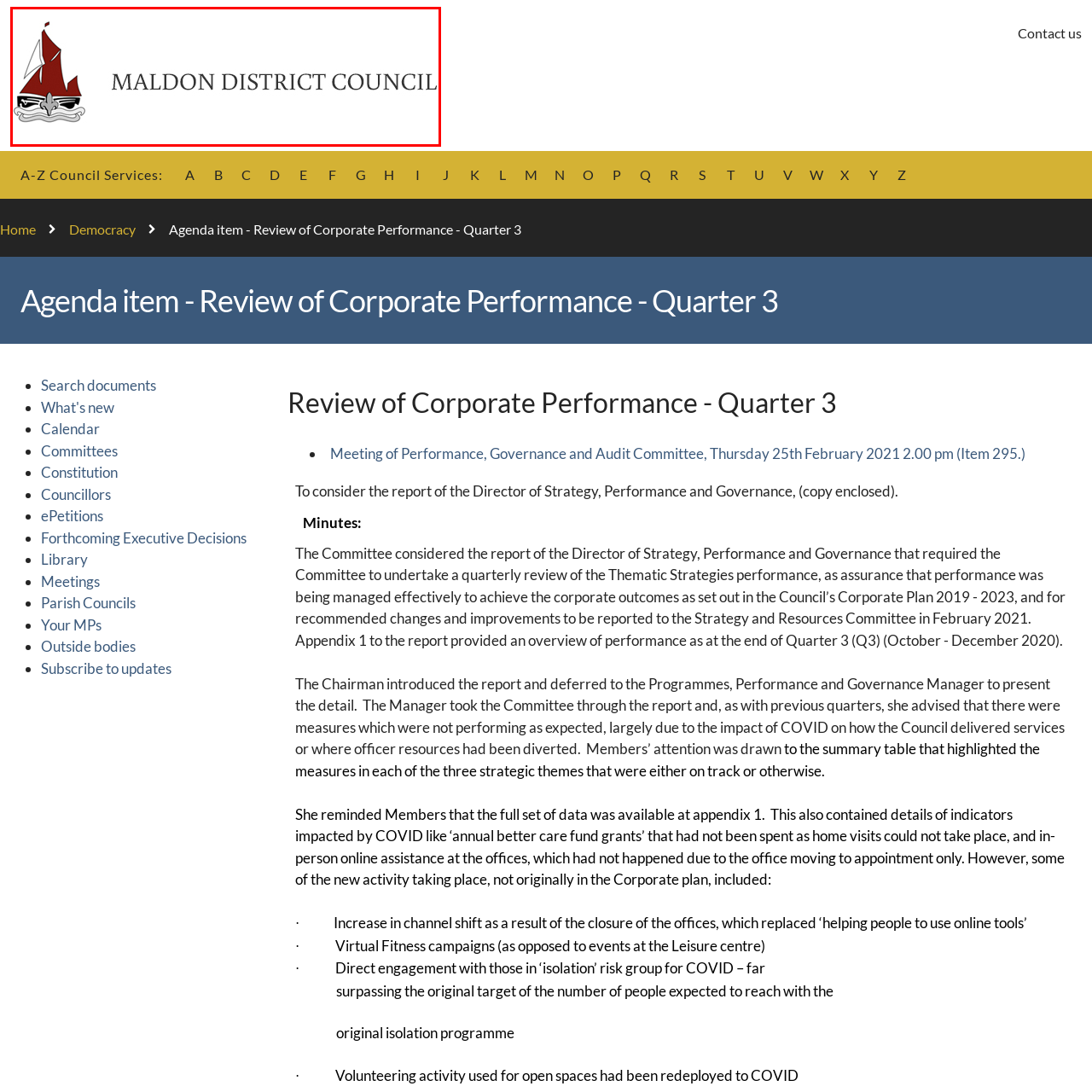Look at the area highlighted in the red box, What does the logo reflect? Please provide an answer in a single word or phrase.

Maritime heritage